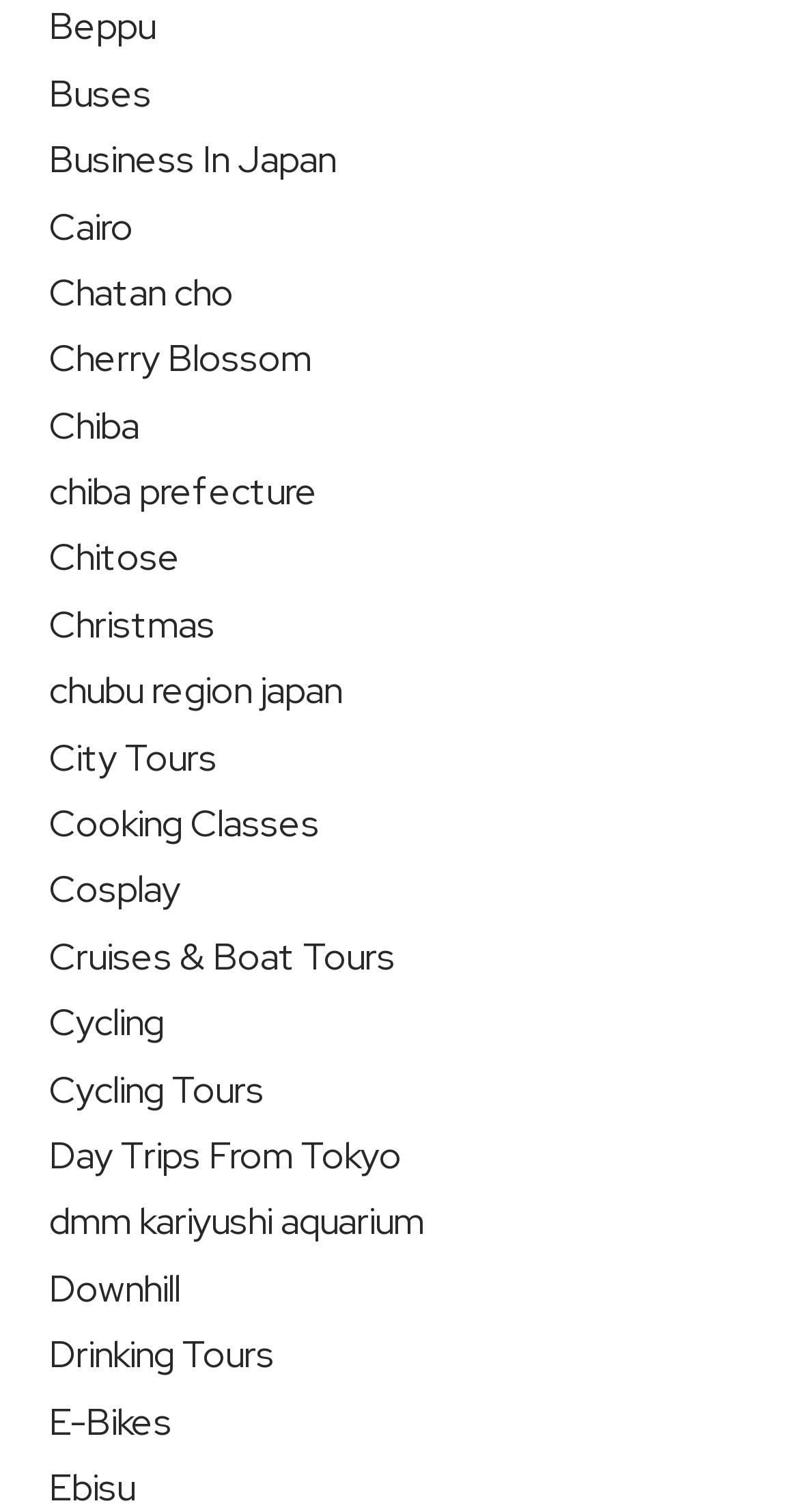Respond to the question below with a single word or phrase:
How many links are on the webpage?

606